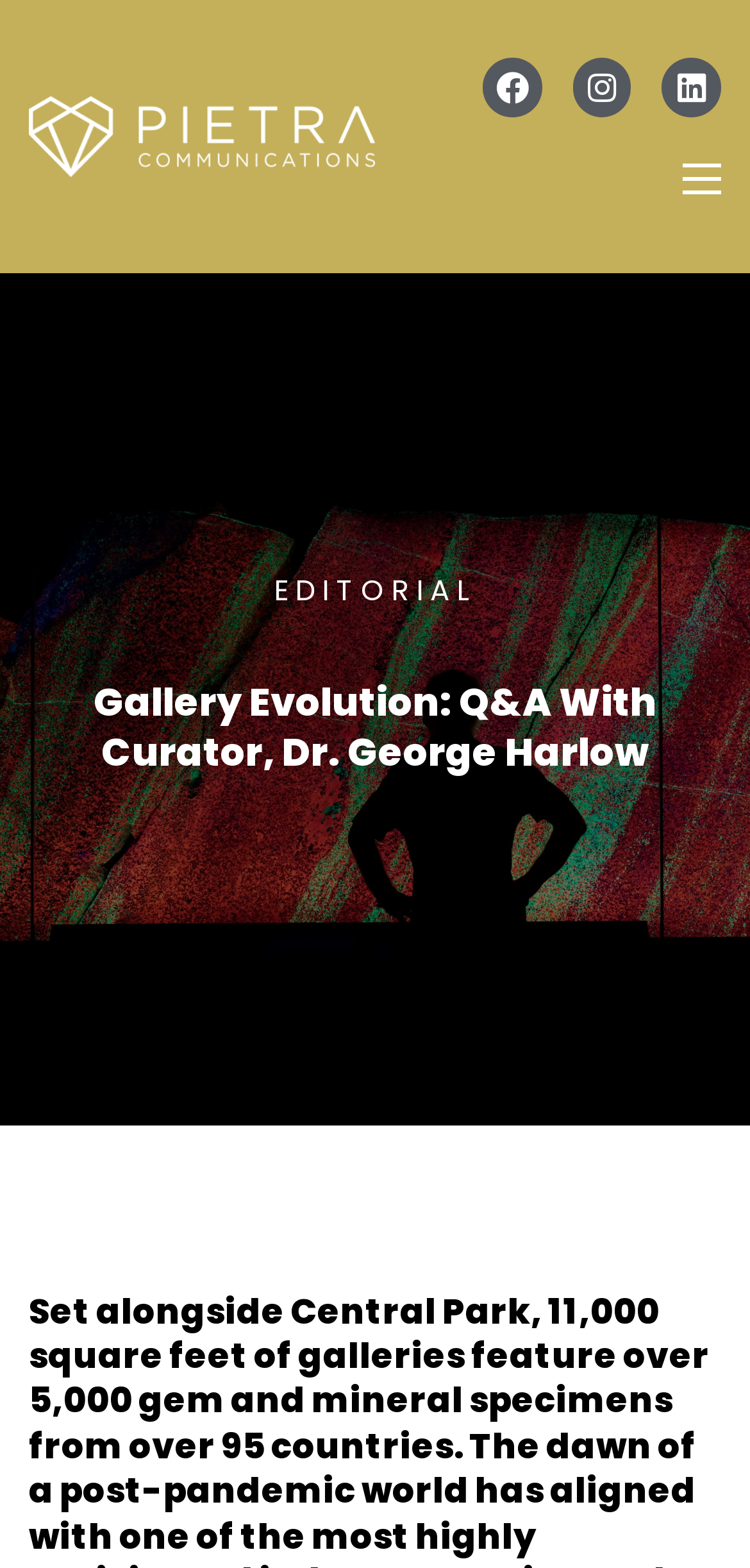Find the bounding box of the web element that fits this description: "Instagram".

[0.764, 0.037, 0.842, 0.074]